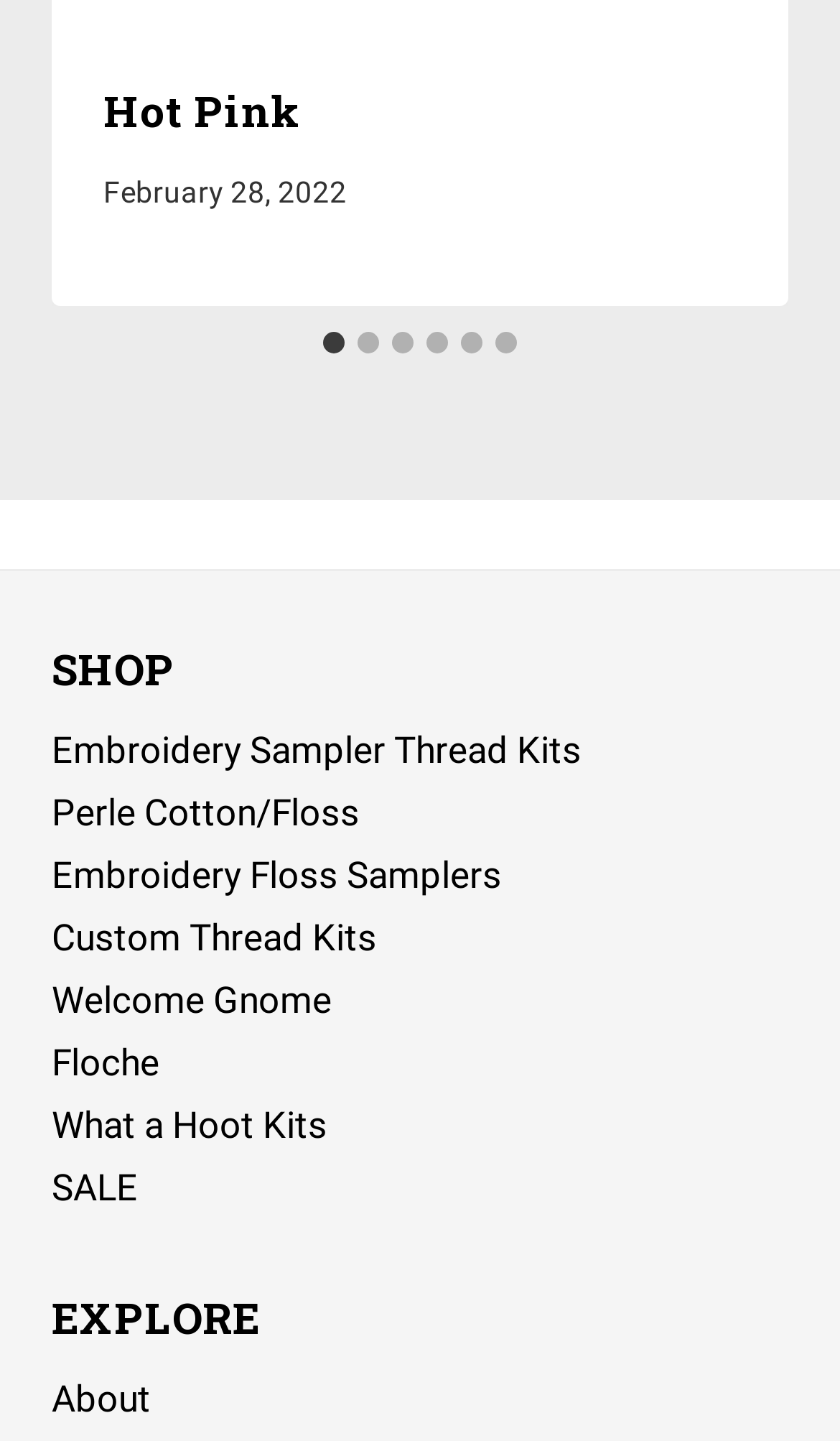Select the bounding box coordinates of the element I need to click to carry out the following instruction: "Go to slide 2".

[0.426, 0.231, 0.451, 0.246]